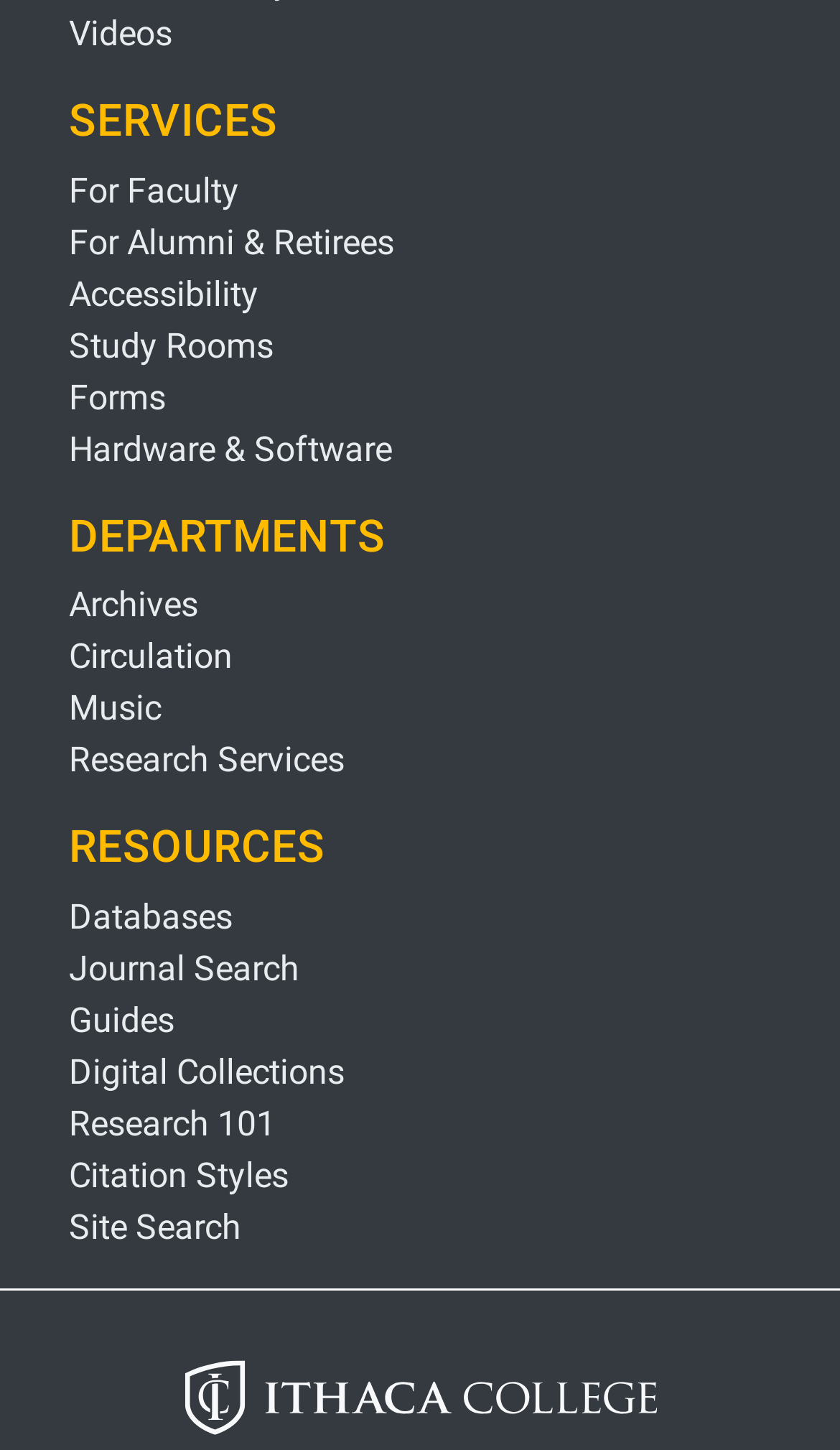Please locate the bounding box coordinates of the region I need to click to follow this instruction: "Go to For Faculty".

[0.082, 0.117, 0.285, 0.145]